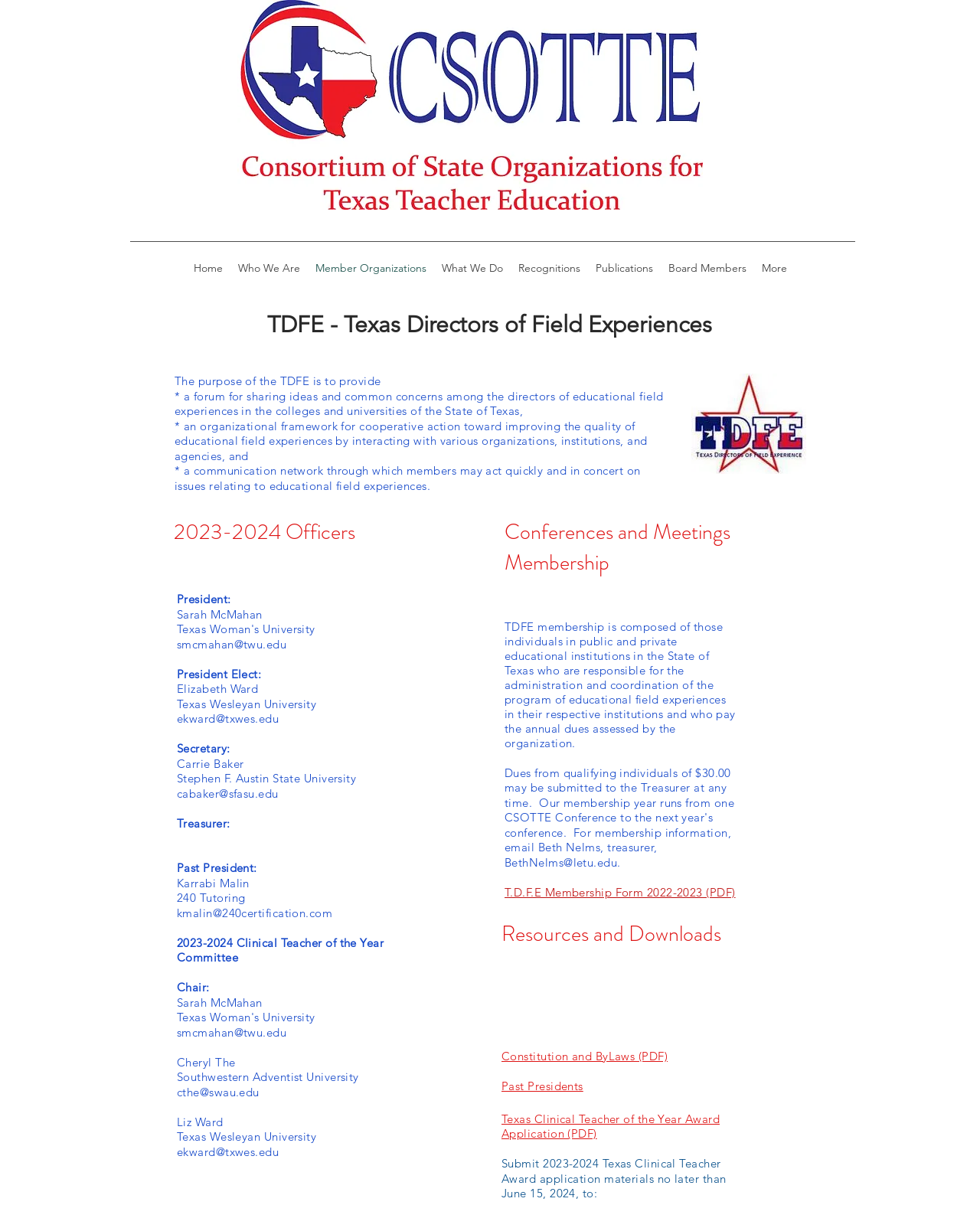Please identify the bounding box coordinates of the element's region that should be clicked to execute the following instruction: "Contact the President via email". The bounding box coordinates must be four float numbers between 0 and 1, i.e., [left, top, right, bottom].

[0.18, 0.528, 0.292, 0.54]